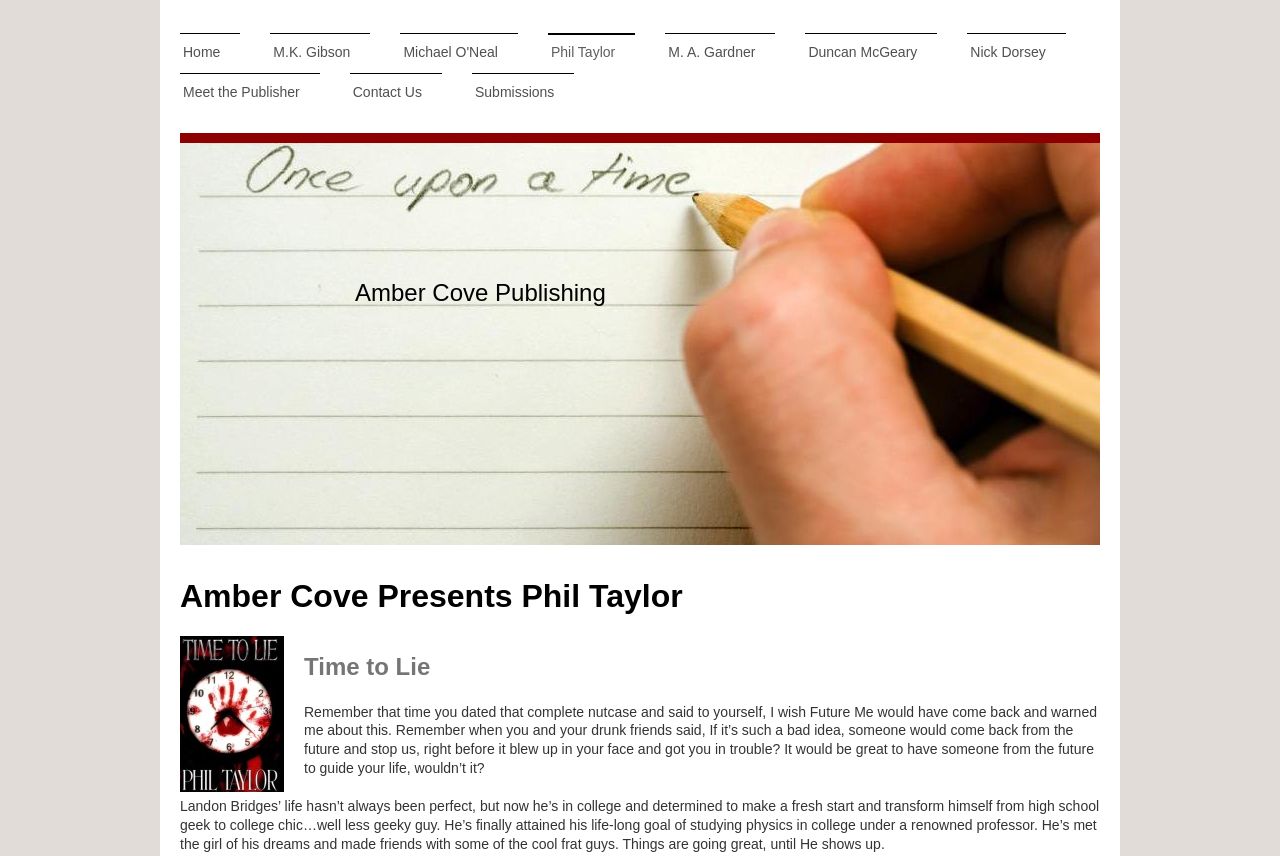Locate the bounding box coordinates of the element that needs to be clicked to carry out the instruction: "contact us". The coordinates should be given as four float numbers ranging from 0 to 1, i.e., [left, top, right, bottom].

[0.273, 0.085, 0.345, 0.132]